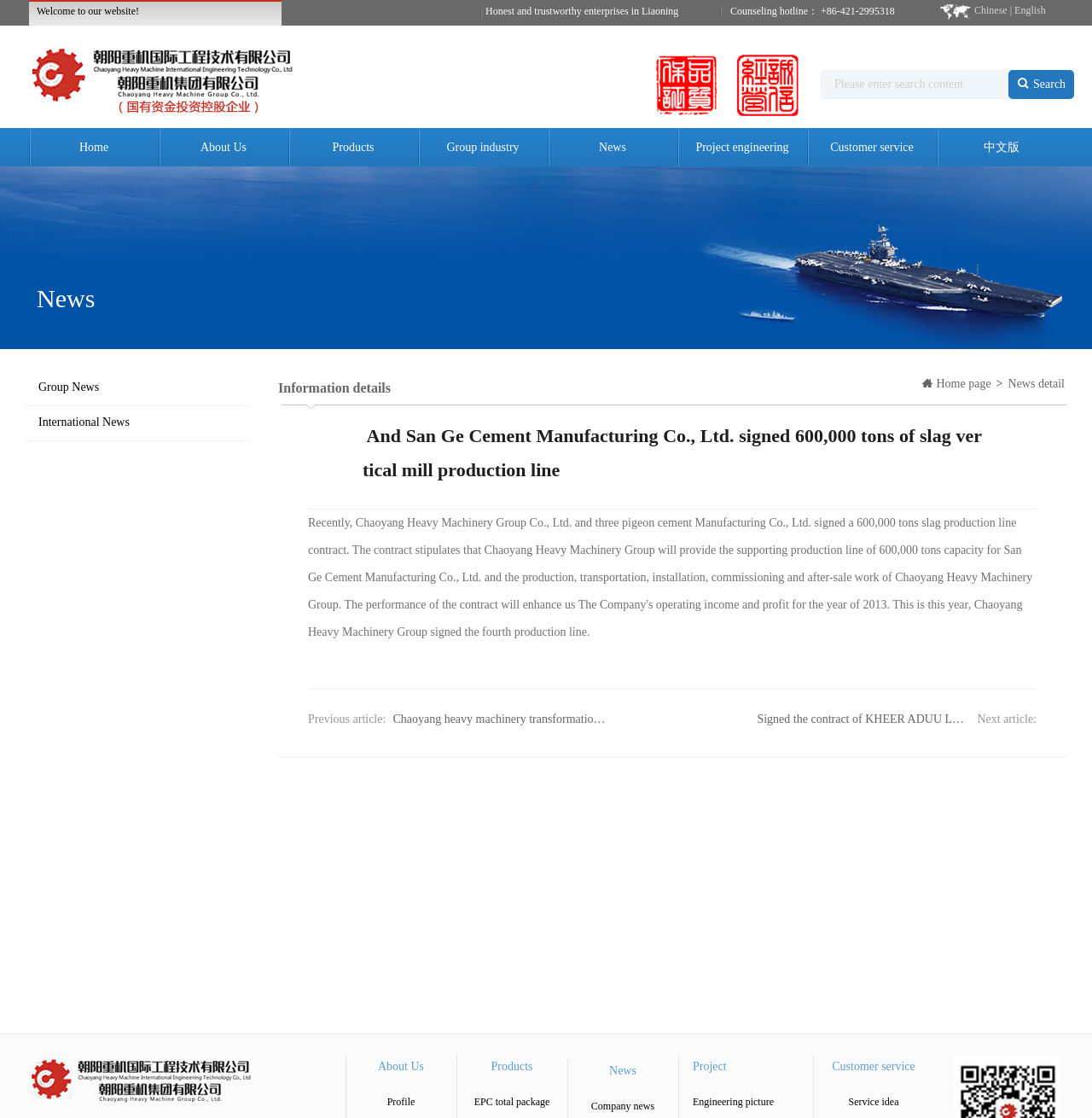Please provide the bounding box coordinates for the element that needs to be clicked to perform the following instruction: "Go to cart". The coordinates should be given as four float numbers between 0 and 1, i.e., [left, top, right, bottom].

None